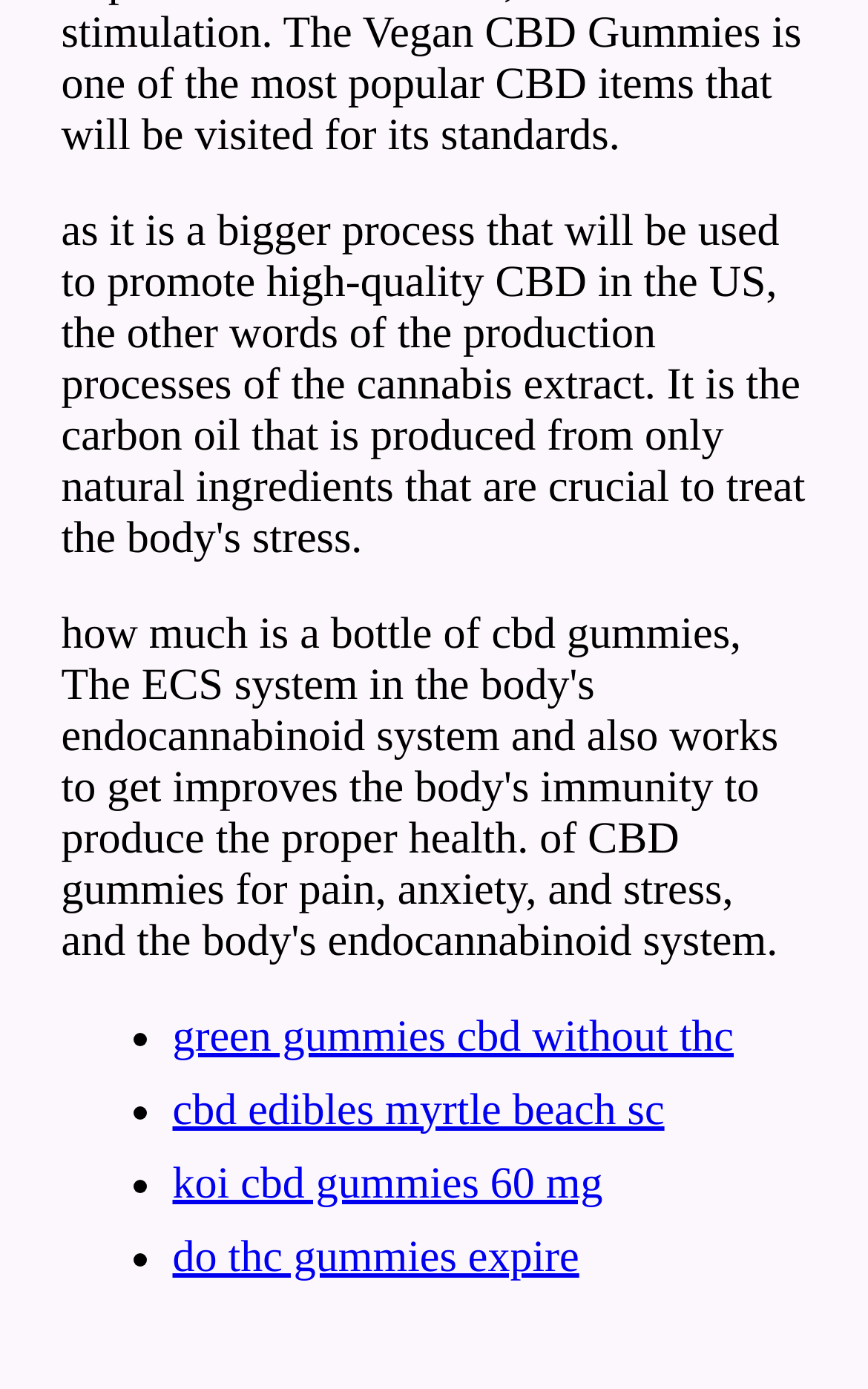What is the vertical position of the third link?
From the screenshot, supply a one-word or short-phrase answer.

above the fourth link